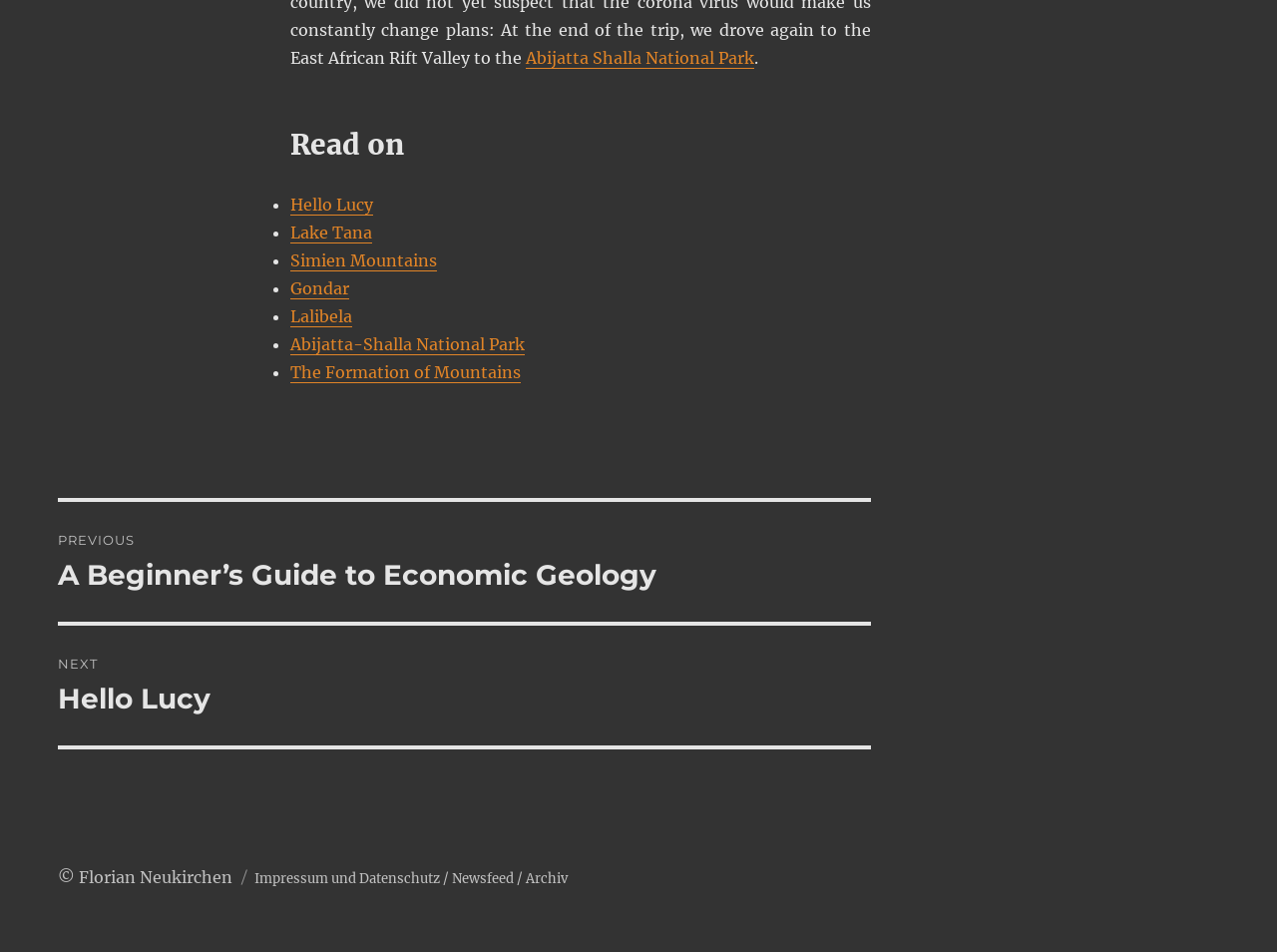Find the bounding box coordinates for the HTML element specified by: "Hello Lucy".

[0.227, 0.204, 0.292, 0.225]